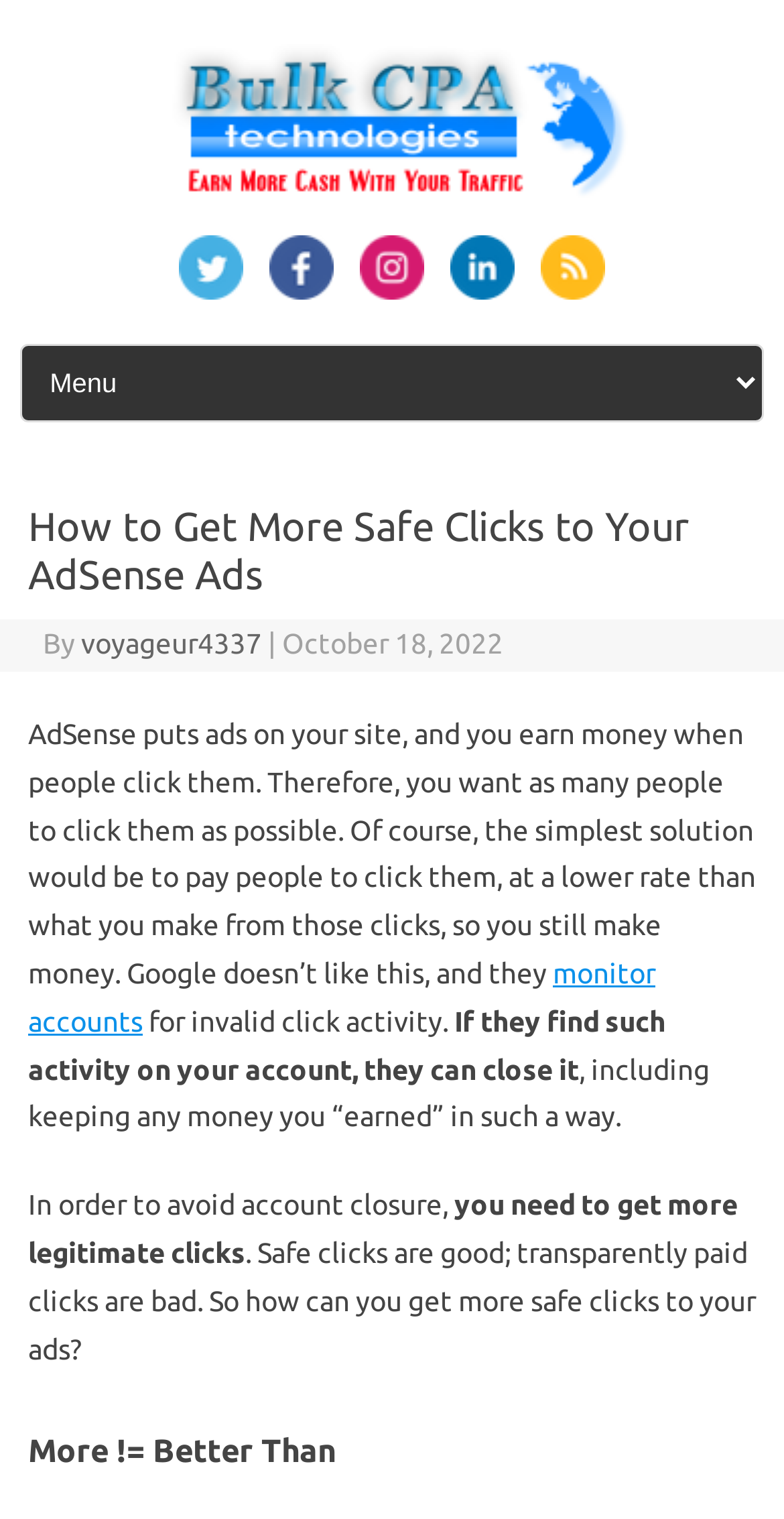Identify the coordinates of the bounding box for the element that must be clicked to accomplish the instruction: "Follow us on Facebook".

[0.331, 0.18, 0.438, 0.201]